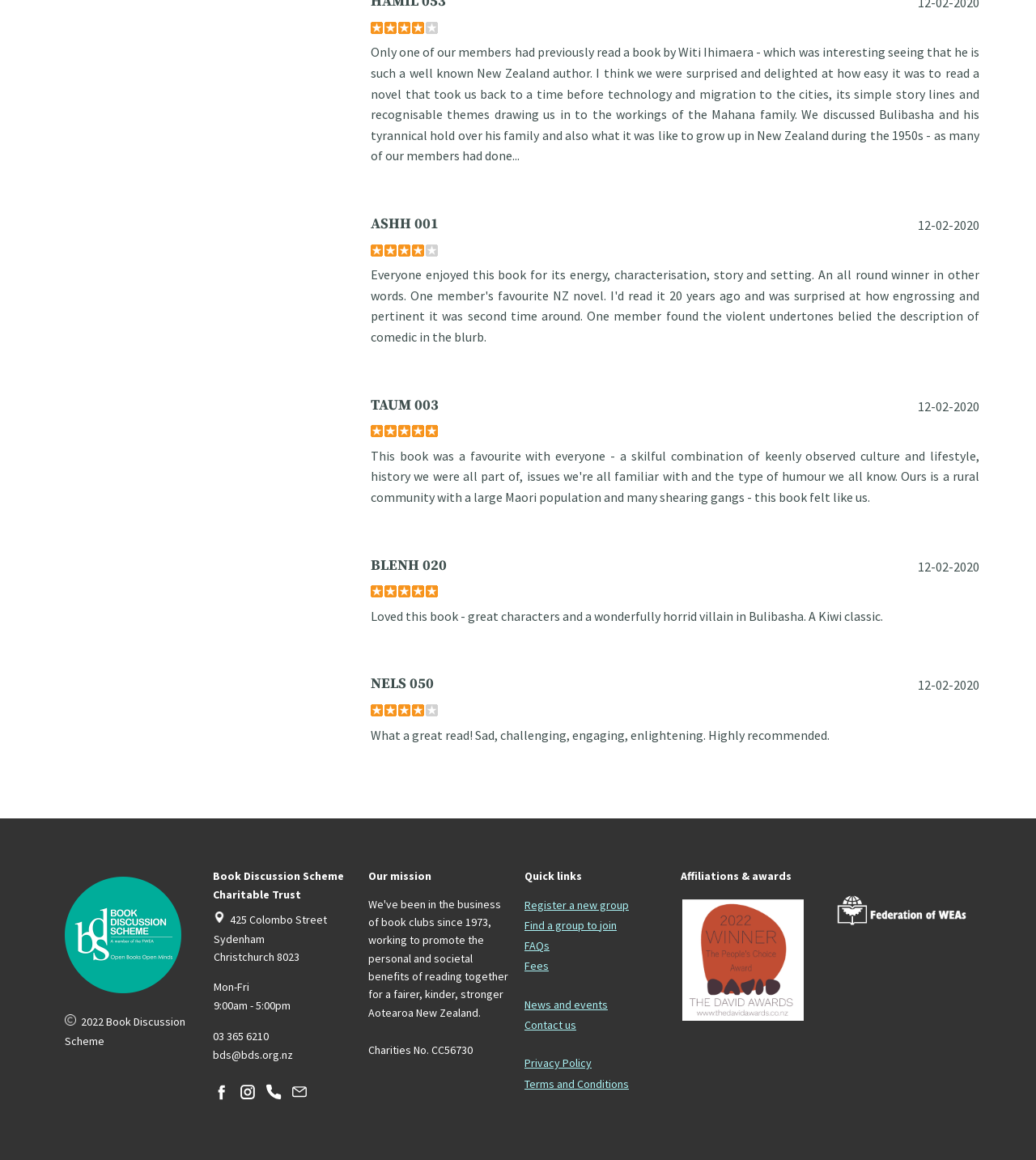Identify the bounding box coordinates of the section to be clicked to complete the task described by the following instruction: "Contact us". The coordinates should be four float numbers between 0 and 1, formatted as [left, top, right, bottom].

[0.506, 0.877, 0.556, 0.89]